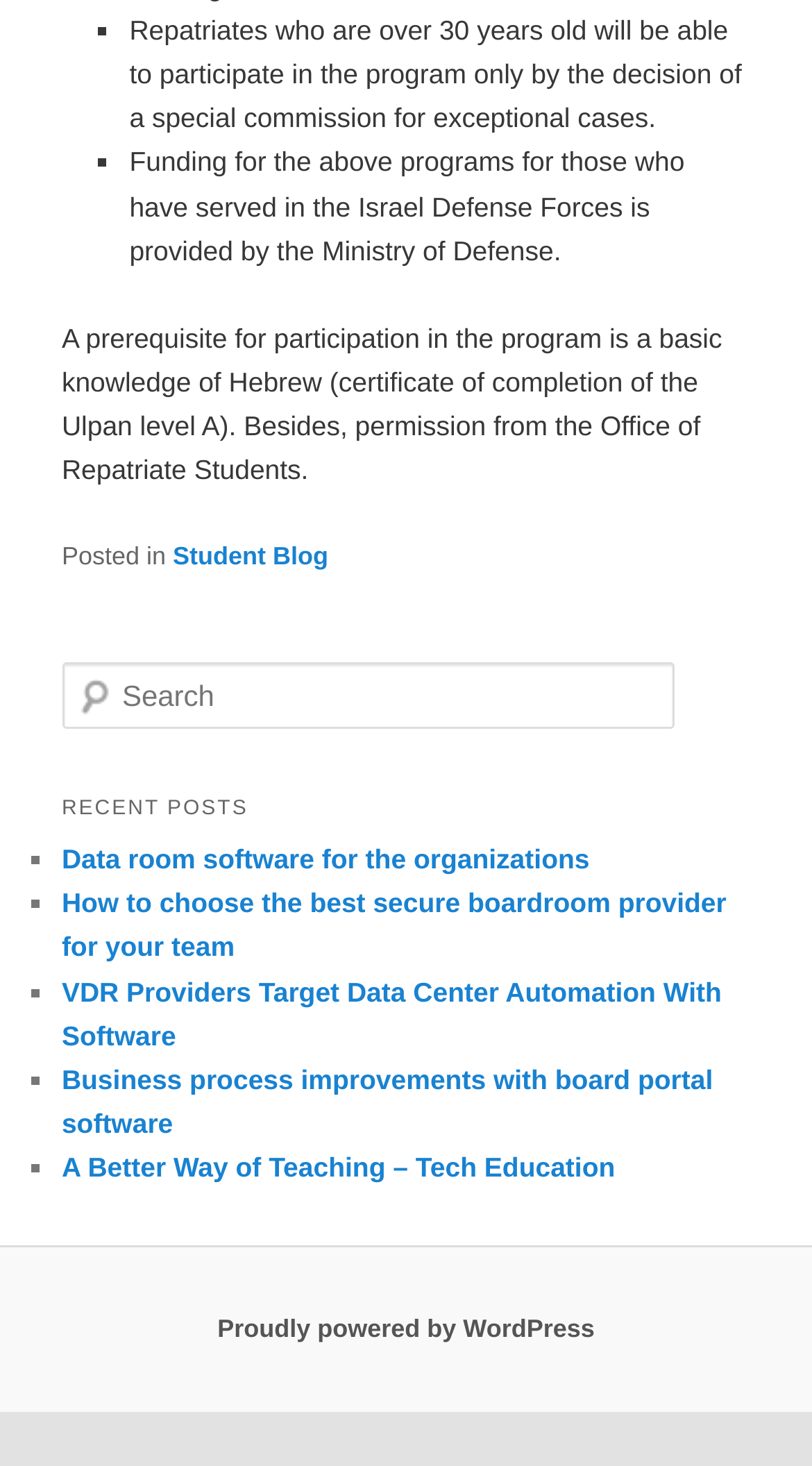Locate the bounding box coordinates of the element that should be clicked to fulfill the instruction: "Check the Proudly powered by WordPress link".

[0.268, 0.896, 0.732, 0.916]